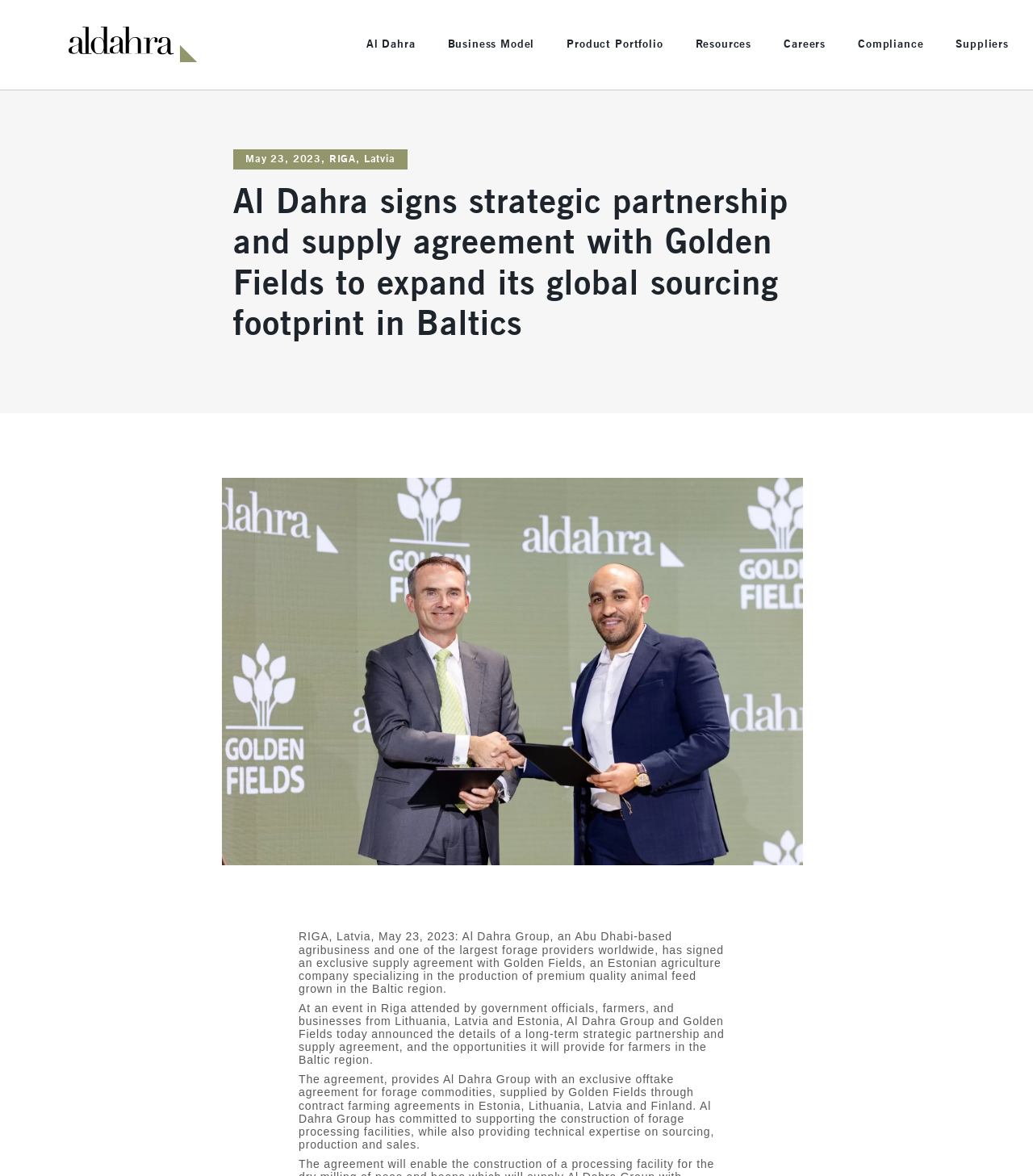Generate an in-depth caption that captures all aspects of the webpage.

The webpage appears to be the official website of Al Dahra Group, an Abu Dhabi-based agribusiness. At the top left corner, there is a link to "Al Dahra" accompanied by a small image. Next to it, there is a button with the label "Al Dahra" that has a dropdown menu with links to various sections, including "Vision & Mission", "Executive Management", and "Food Security".

Below the top navigation bar, there is a large section that takes up most of the page. This section is divided into three columns, each with a button at the top labeled "Business Model", "Product Portfolio", and "Resources", respectively. Each button has a dropdown menu with links to related topics.

In the "Business Model" column, there are five links to topics such as "Farming", "Forage & Feed", and "Quality Management". Below these links, there are five images, each corresponding to one of the topics.

In the "Product Portfolio" column, there are six links to products such as "Grains & Specialty Crops", "Rice", and "Organic". Below these links, there are six images, each corresponding to one of the products.

In the "Resources" column, there are five links to resources such as "News Releases", "Events and Exhibitions", and "Blog". Below these links, there are five images, each corresponding to one of the resources.

Overall, the webpage appears to be a corporate website that provides information about Al Dahra Group's business model, products, and resources.